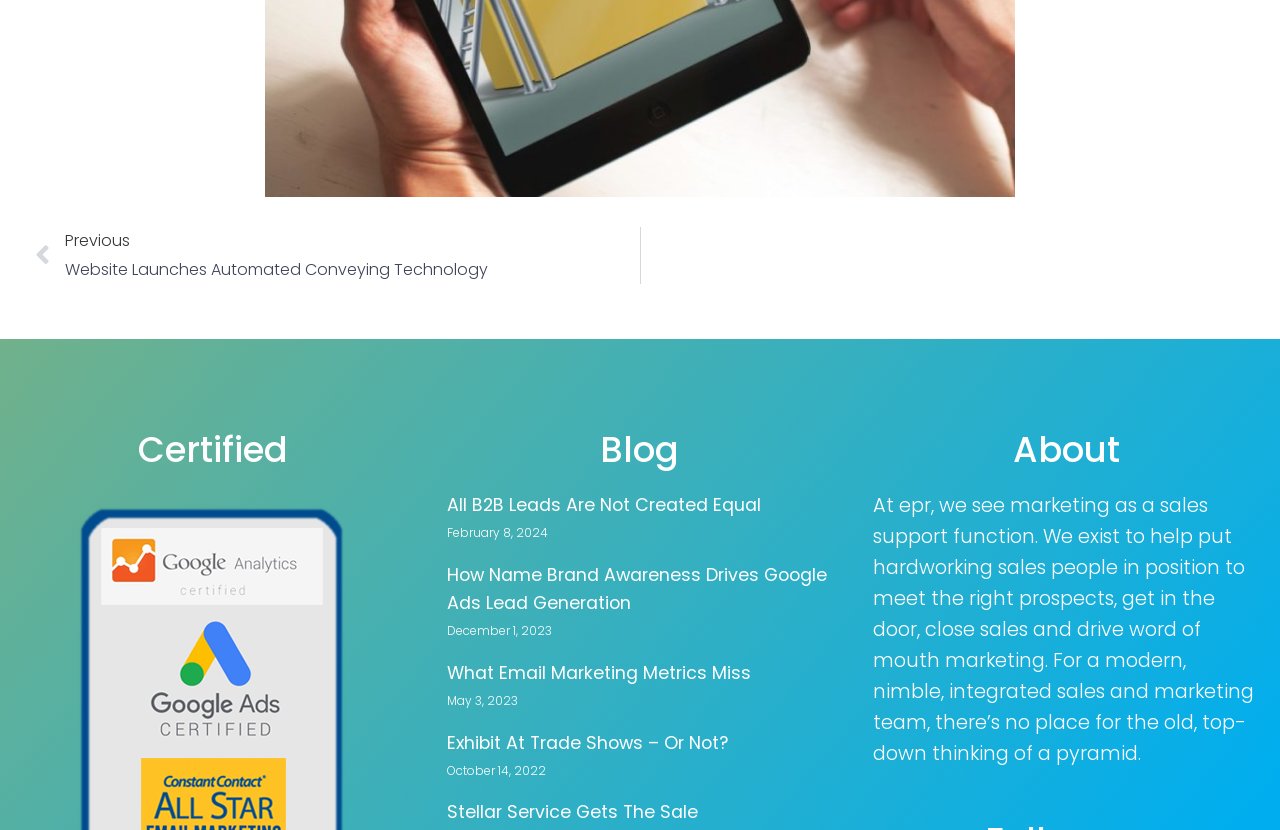What is the main topic of the webpage?
Refer to the screenshot and respond with a concise word or phrase.

Blog